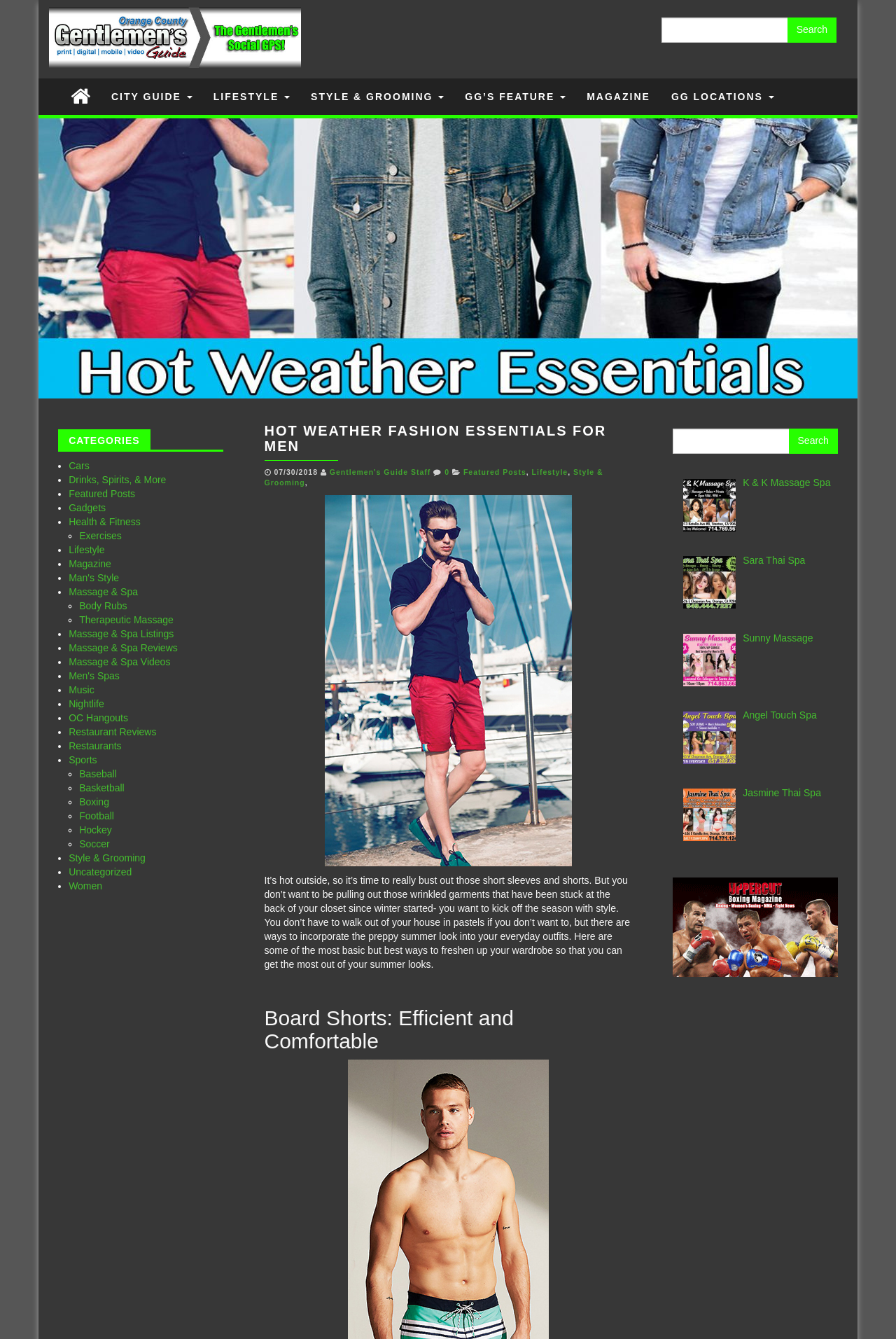Please respond to the question using a single word or phrase:
Is there a search function on the webpage?

Yes